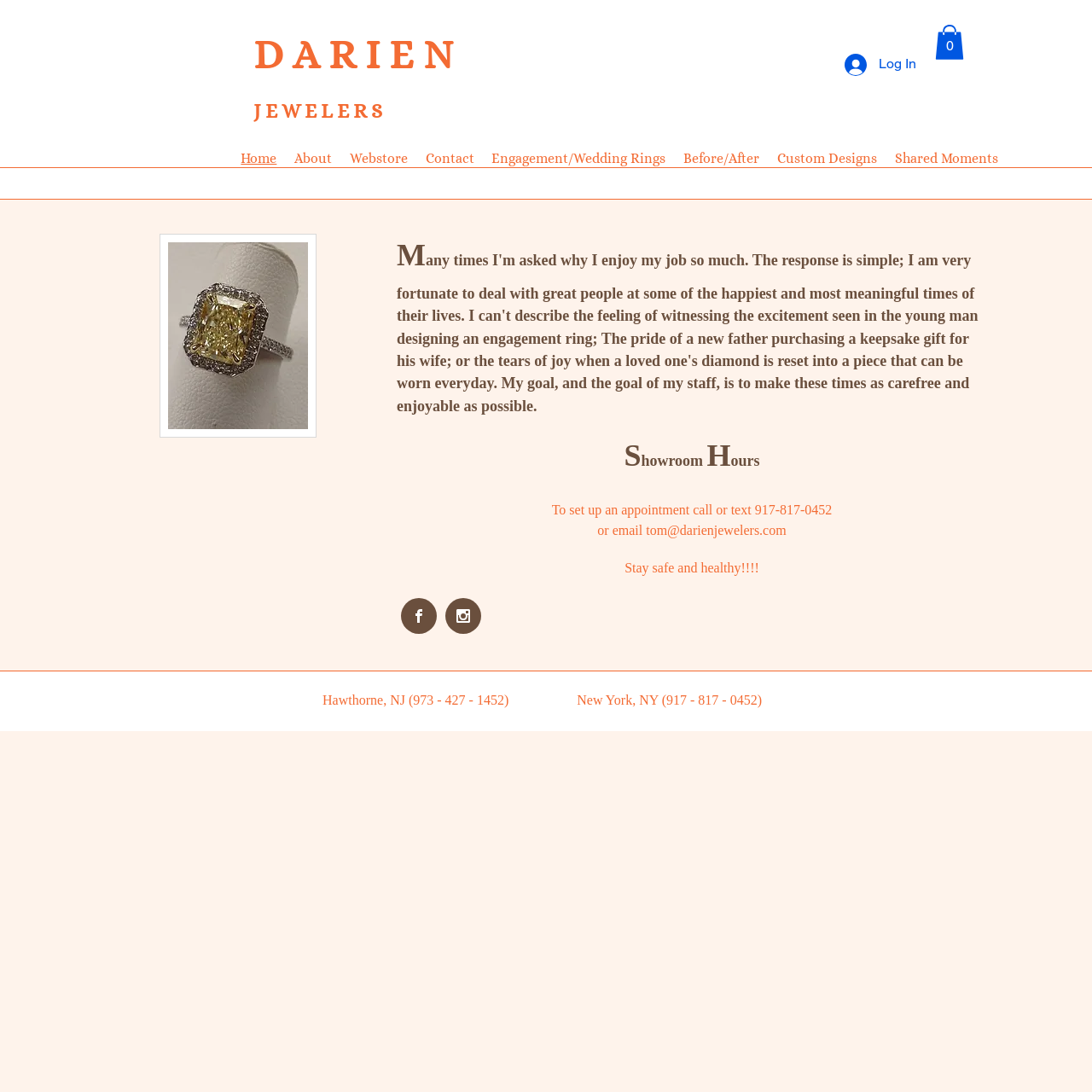Specify the bounding box coordinates of the area to click in order to follow the given instruction: "Search."

None